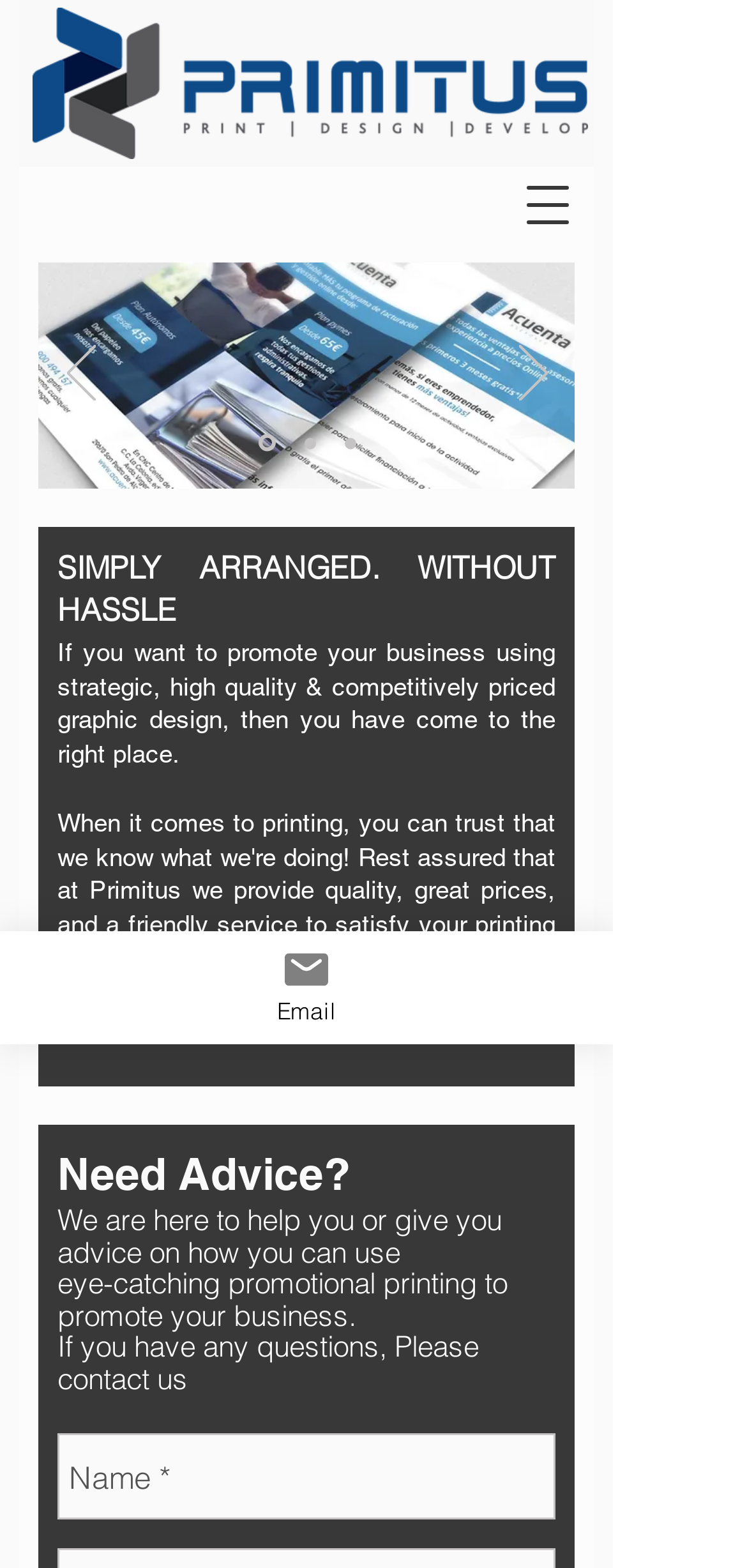How many slides are available in the slideshow?
Answer the question in as much detail as possible.

By examining the navigation 'Slides' element, I found that there are three links available, namely 'Slide 1', 'Slide 2', and 'Slide 3', indicating that there are three slides available in the slideshow.